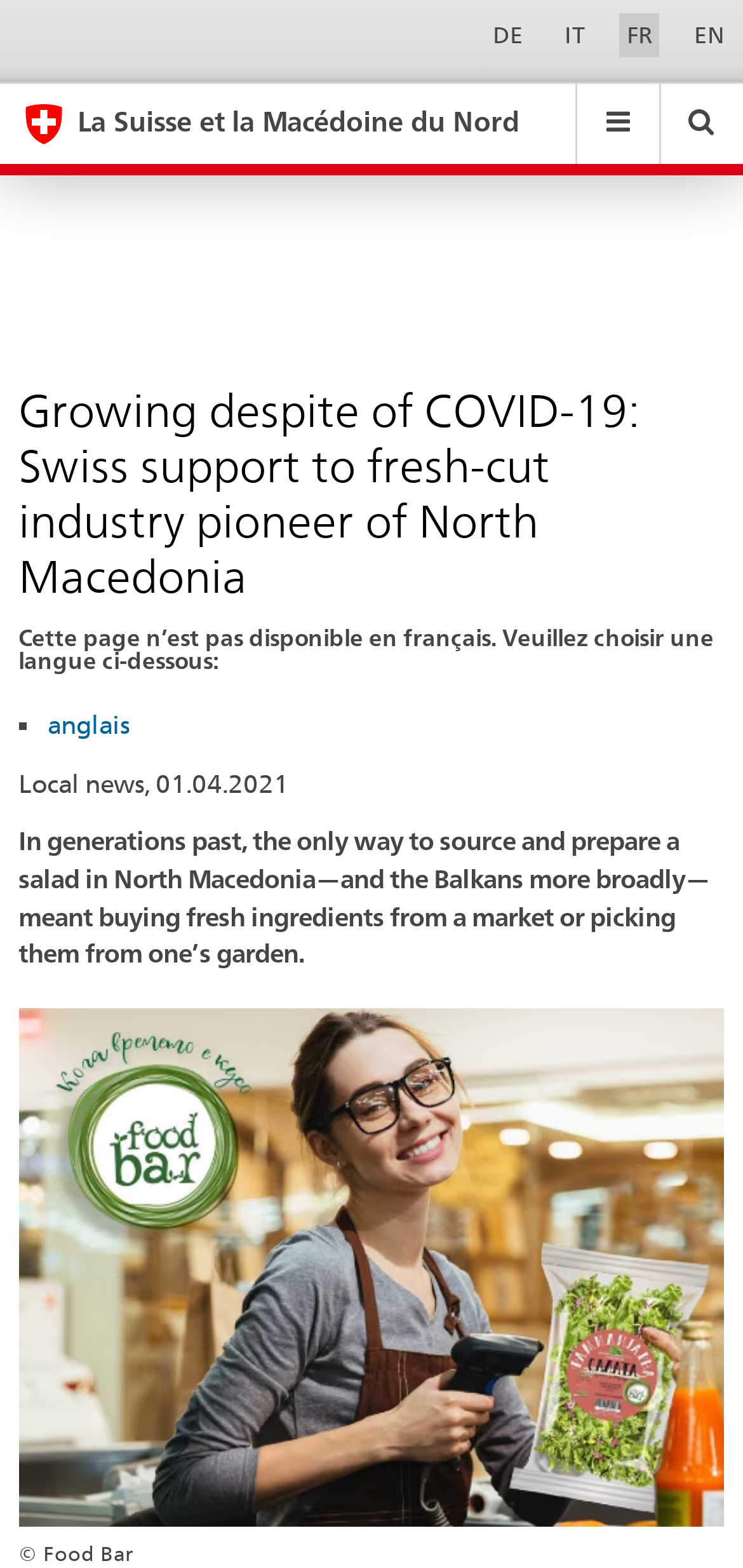Find the bounding box coordinates corresponding to the UI element with the description: "parent_node: © Food Bar". The coordinates should be formatted as [left, top, right, bottom], with values as floats between 0 and 1.

[0.025, 0.798, 0.975, 0.816]